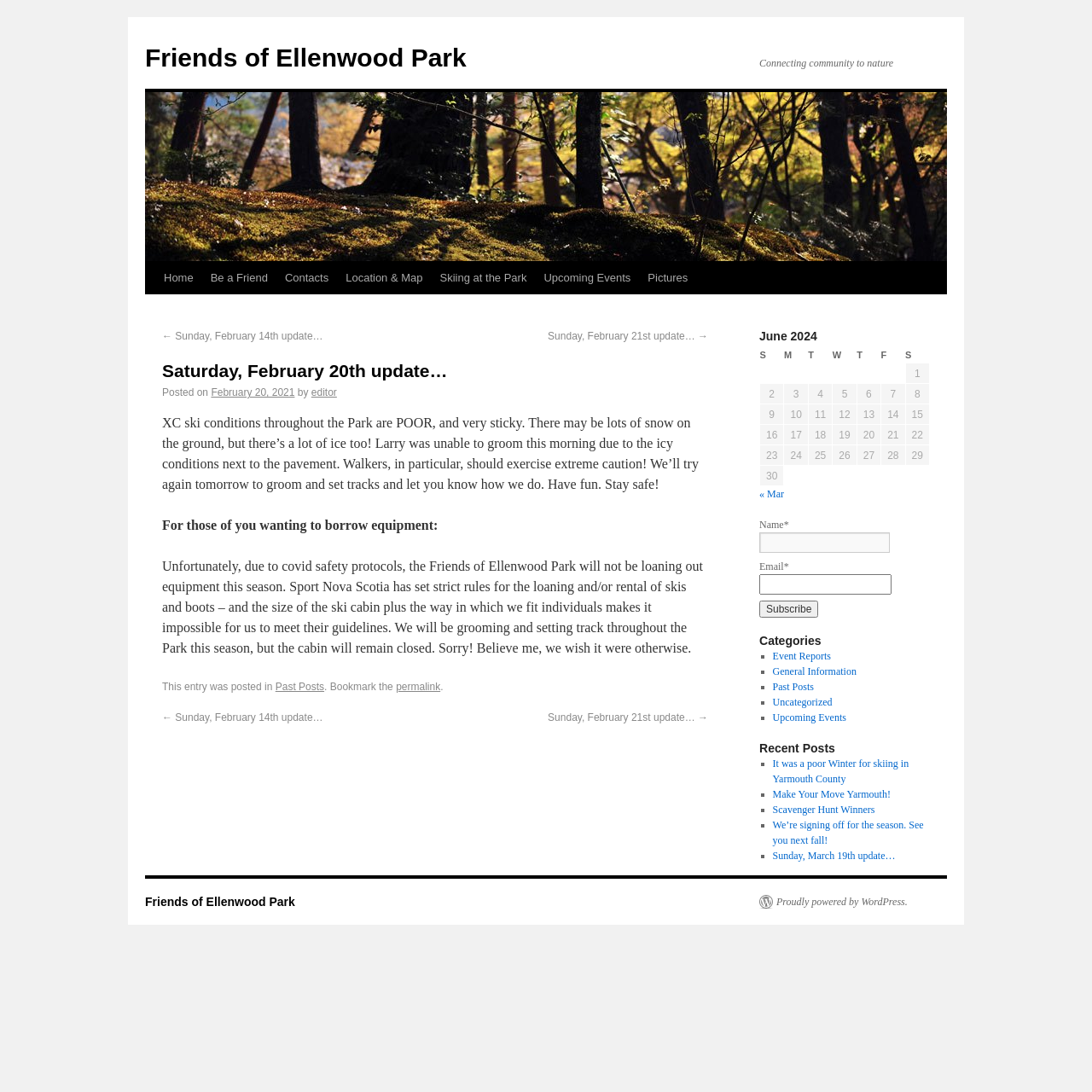Please specify the bounding box coordinates of the clickable region to carry out the following instruction: "Click on the 'permalink' link". The coordinates should be four float numbers between 0 and 1, in the format [left, top, right, bottom].

[0.363, 0.624, 0.403, 0.635]